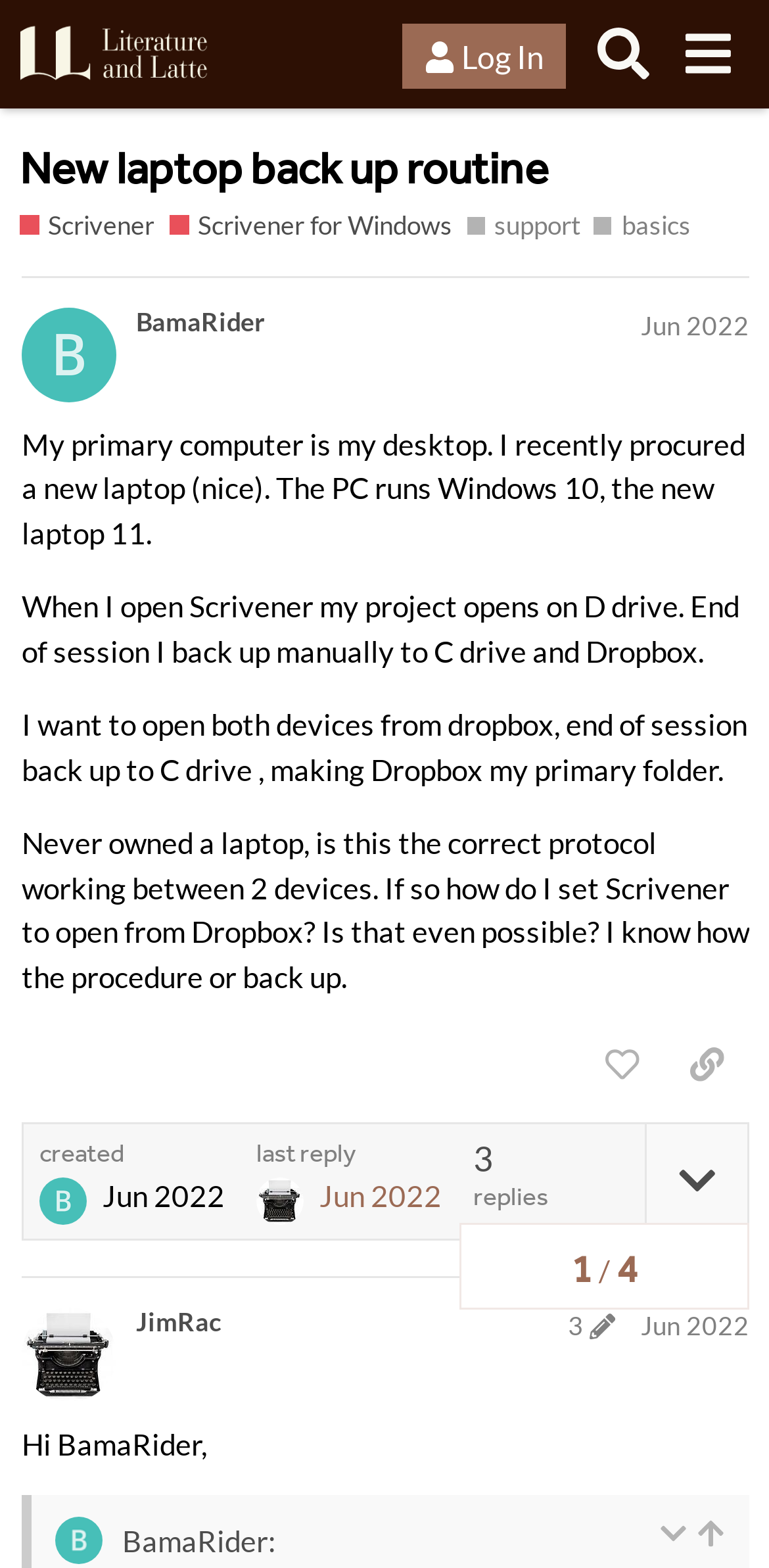Find the bounding box coordinates for the area you need to click to carry out the instruction: "Reply to the post". The coordinates should be four float numbers between 0 and 1, indicated as [left, top, right, bottom].

[0.028, 0.909, 0.269, 0.931]